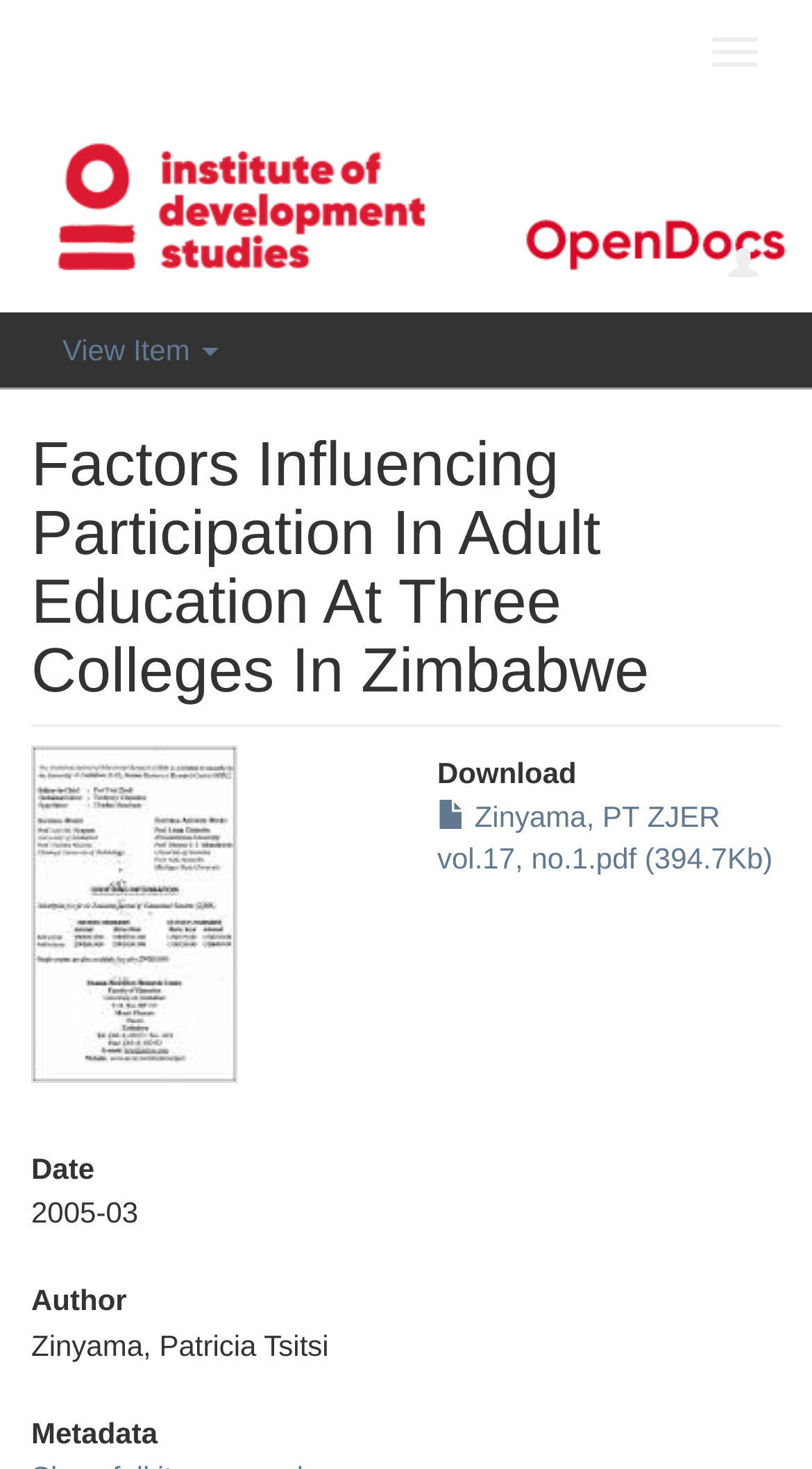Locate the bounding box of the UI element based on this description: "Global Lithium-Ion Battery Recycling Market". Provide four float numbers between 0 and 1 as [left, top, right, bottom].

None